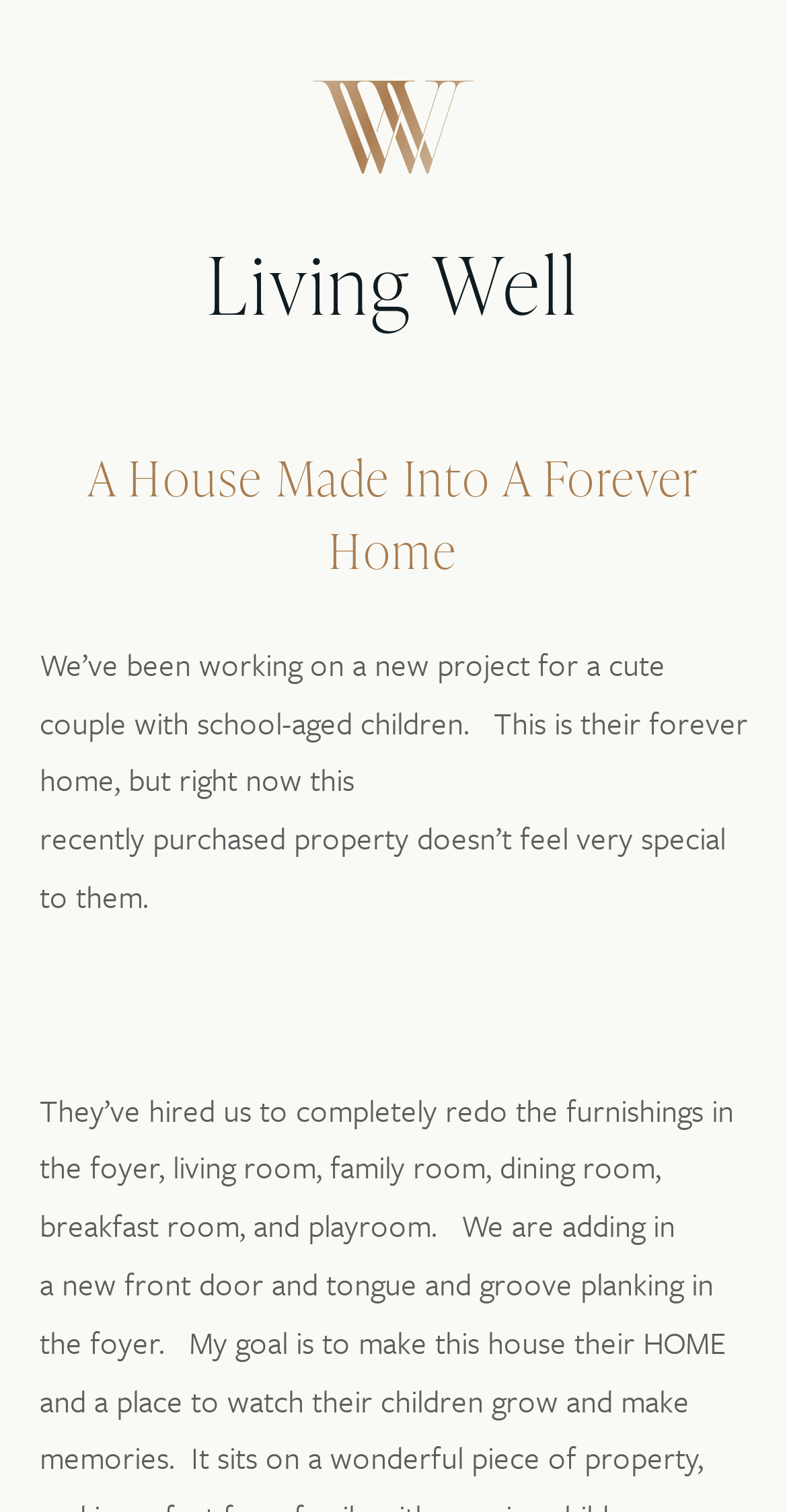How many children do the couple have?
Identify the answer in the screenshot and reply with a single word or phrase.

School-aged